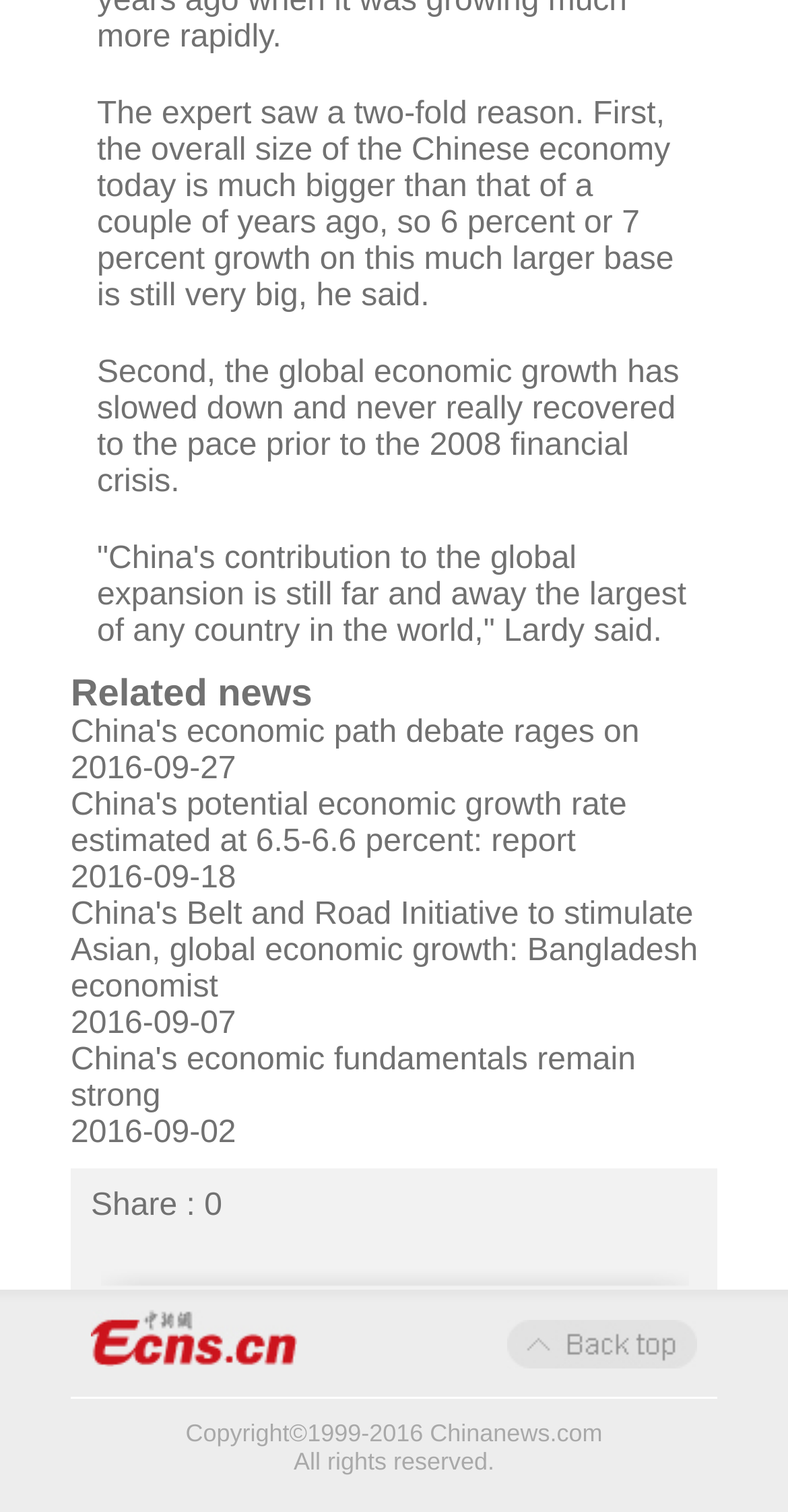How many related news links are there? Analyze the screenshot and reply with just one word or a short phrase.

5